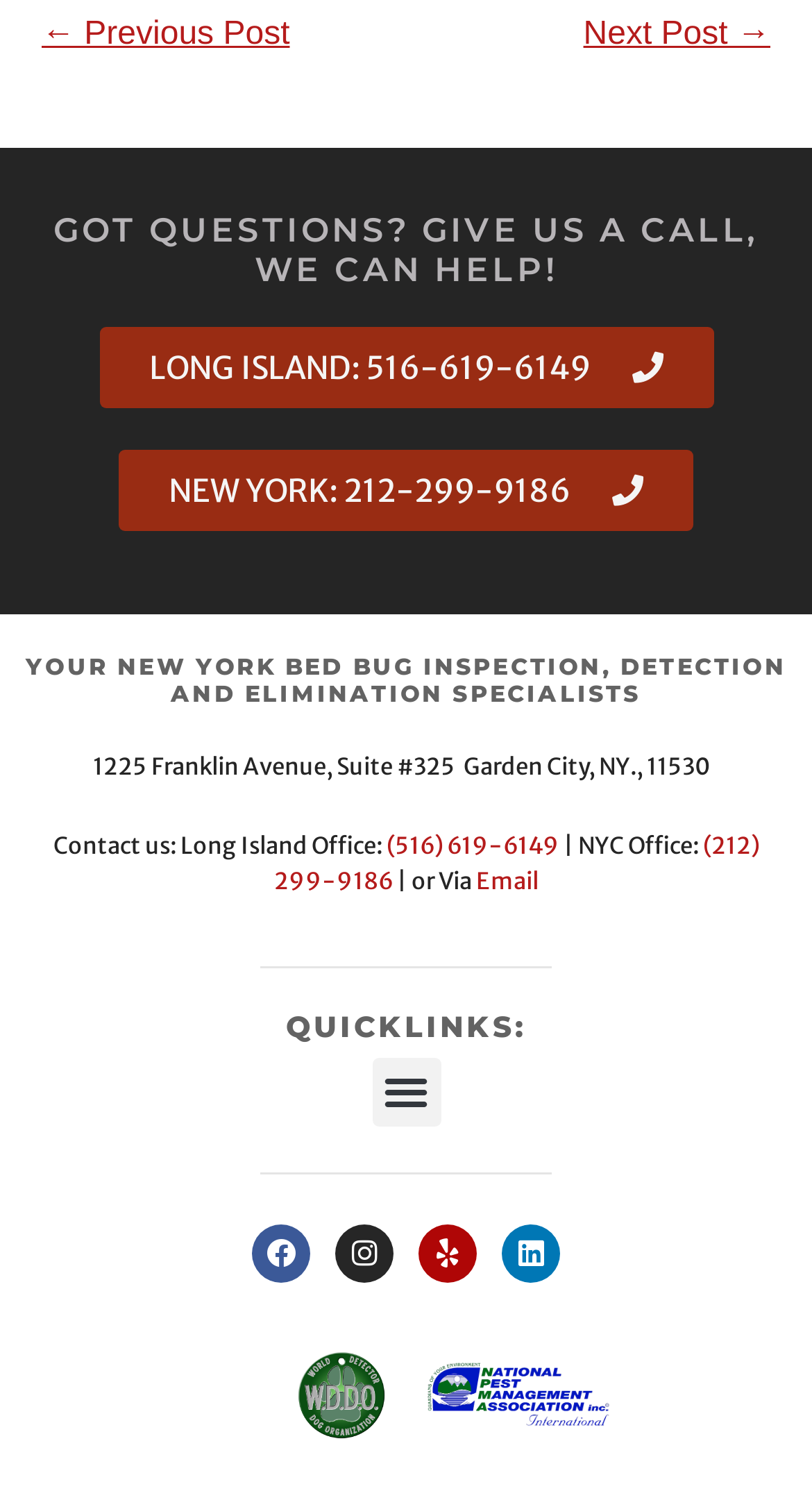How many offices are listed?
Deliver a detailed and extensive answer to the question.

I found two office locations listed on the webpage, which are the Long Island office and the NYC office, so the answer is 2.